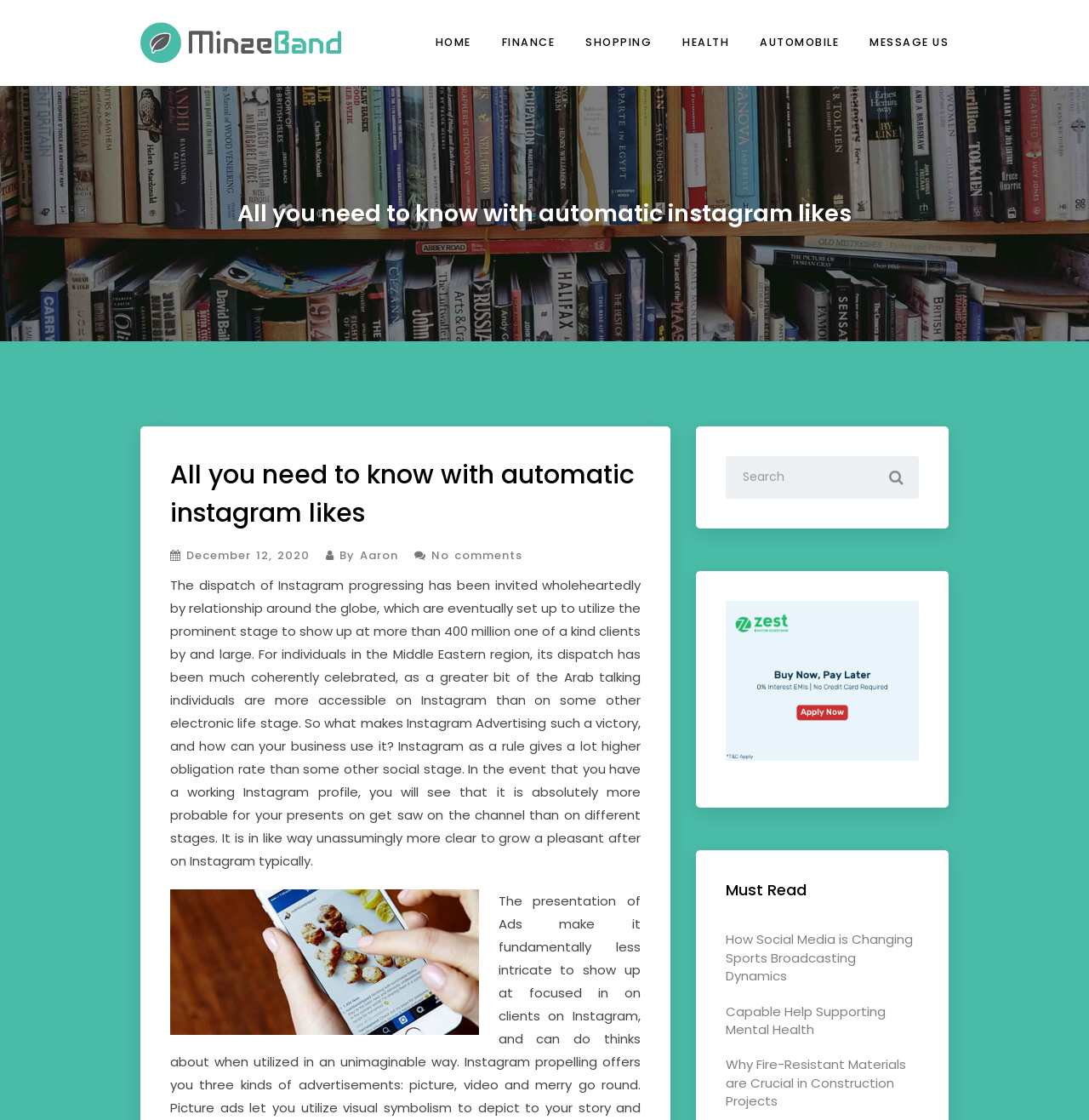Please locate the bounding box coordinates of the element that should be clicked to complete the given instruction: "Search for something".

[0.667, 0.407, 0.844, 0.445]